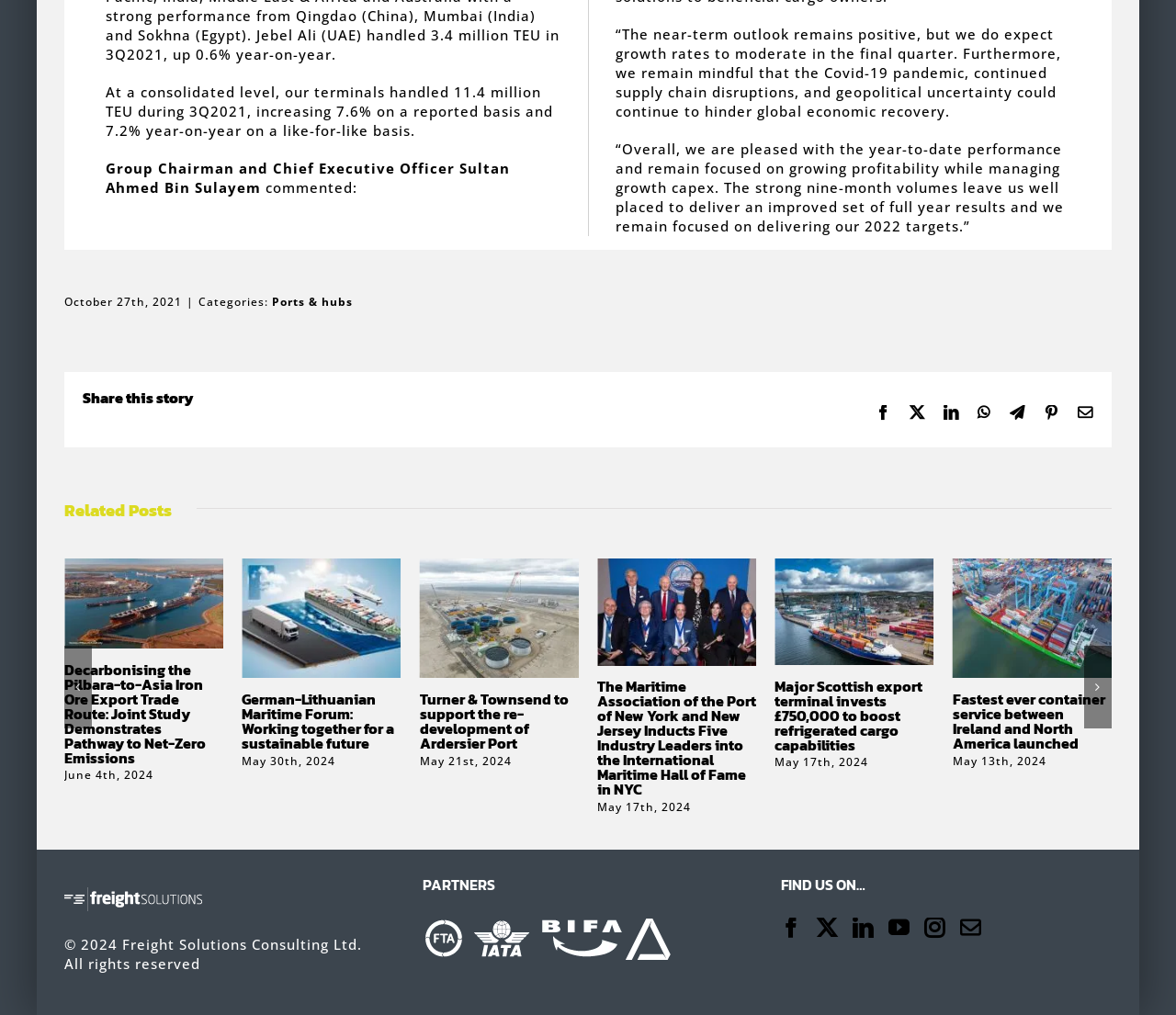Please identify the bounding box coordinates of the element that needs to be clicked to execute the following command: "Find us on LinkedIn". Provide the bounding box using four float numbers between 0 and 1, formatted as [left, top, right, bottom].

[0.725, 0.904, 0.743, 0.924]